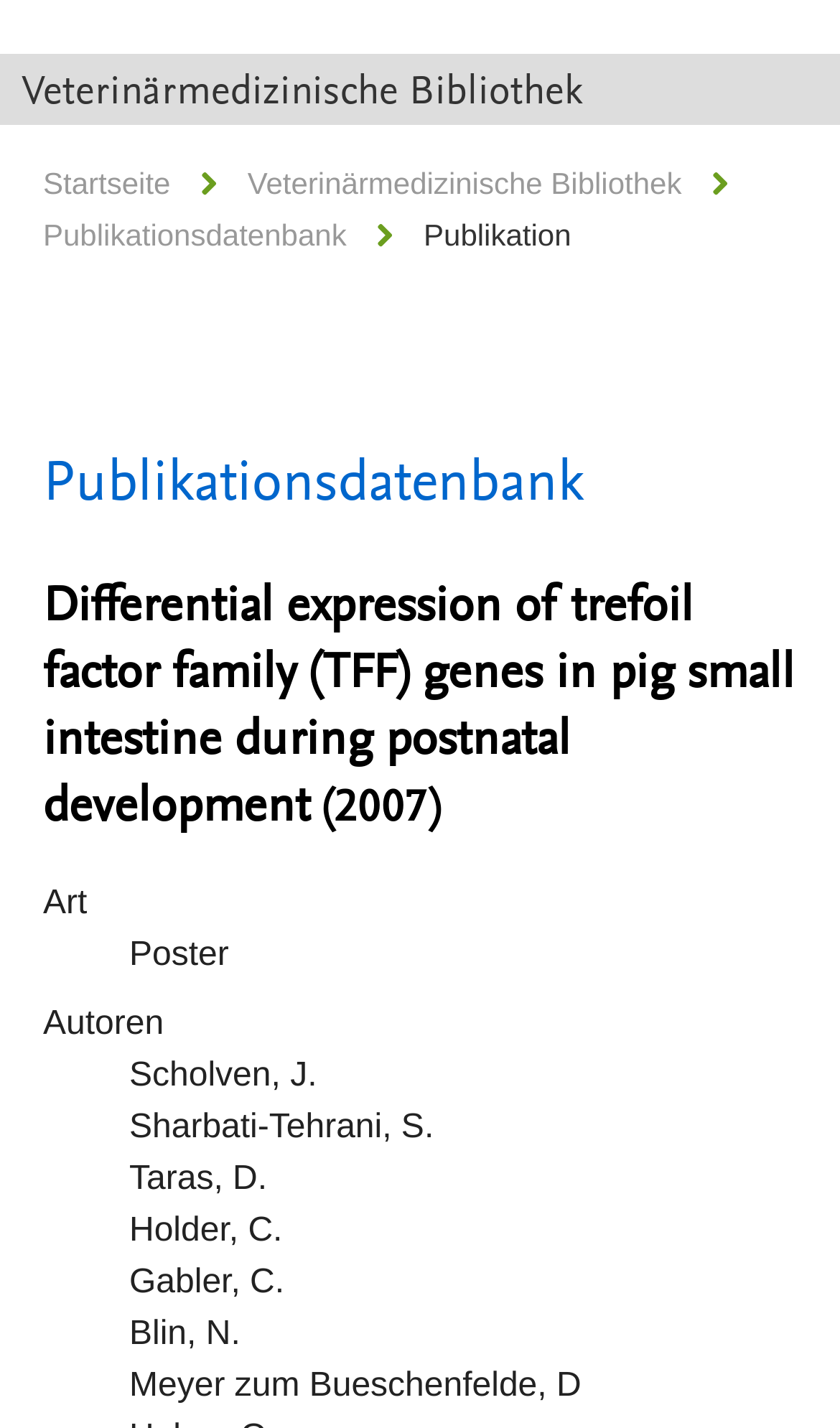Provide a one-word or one-phrase answer to the question:
What type of publication is this?

Poster